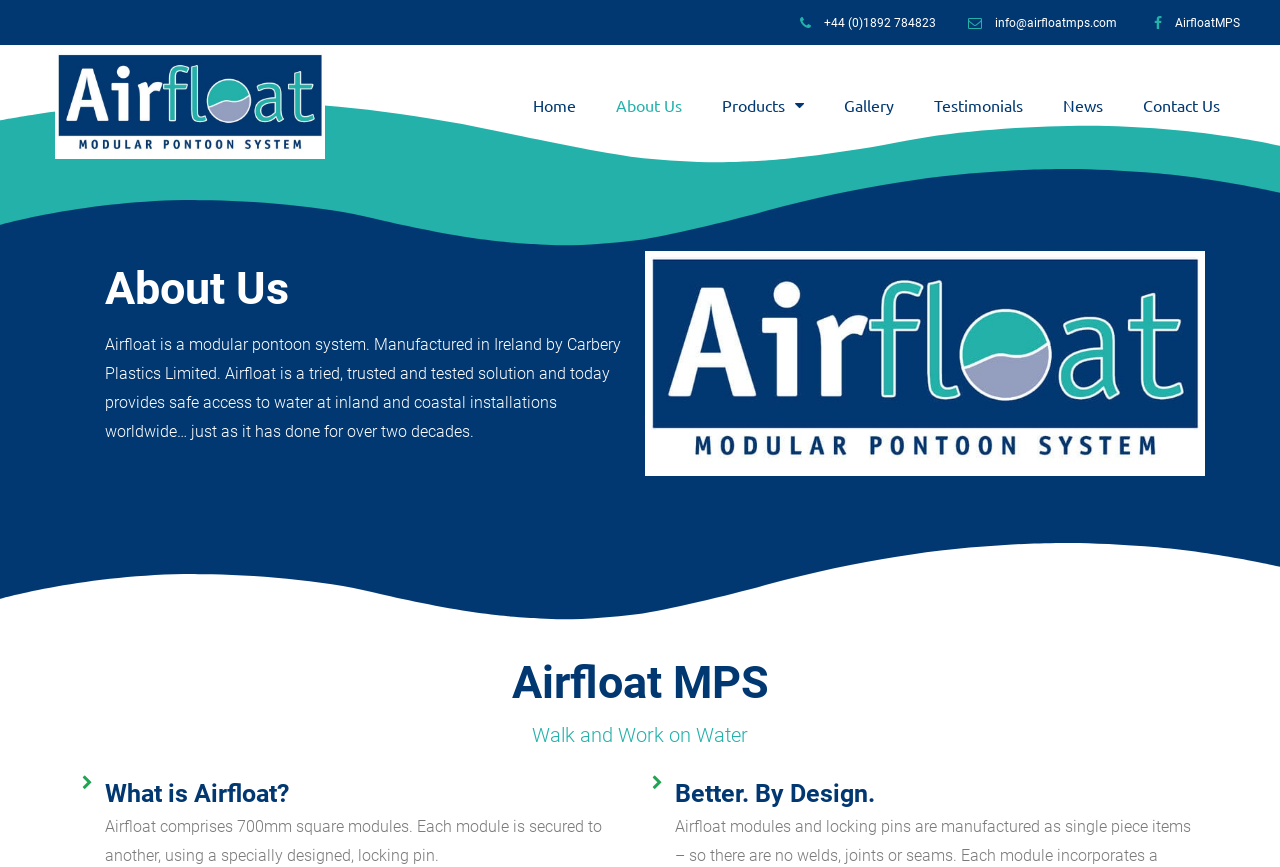Show the bounding box coordinates for the HTML element described as: "Contact Us".

[0.877, 0.052, 0.969, 0.19]